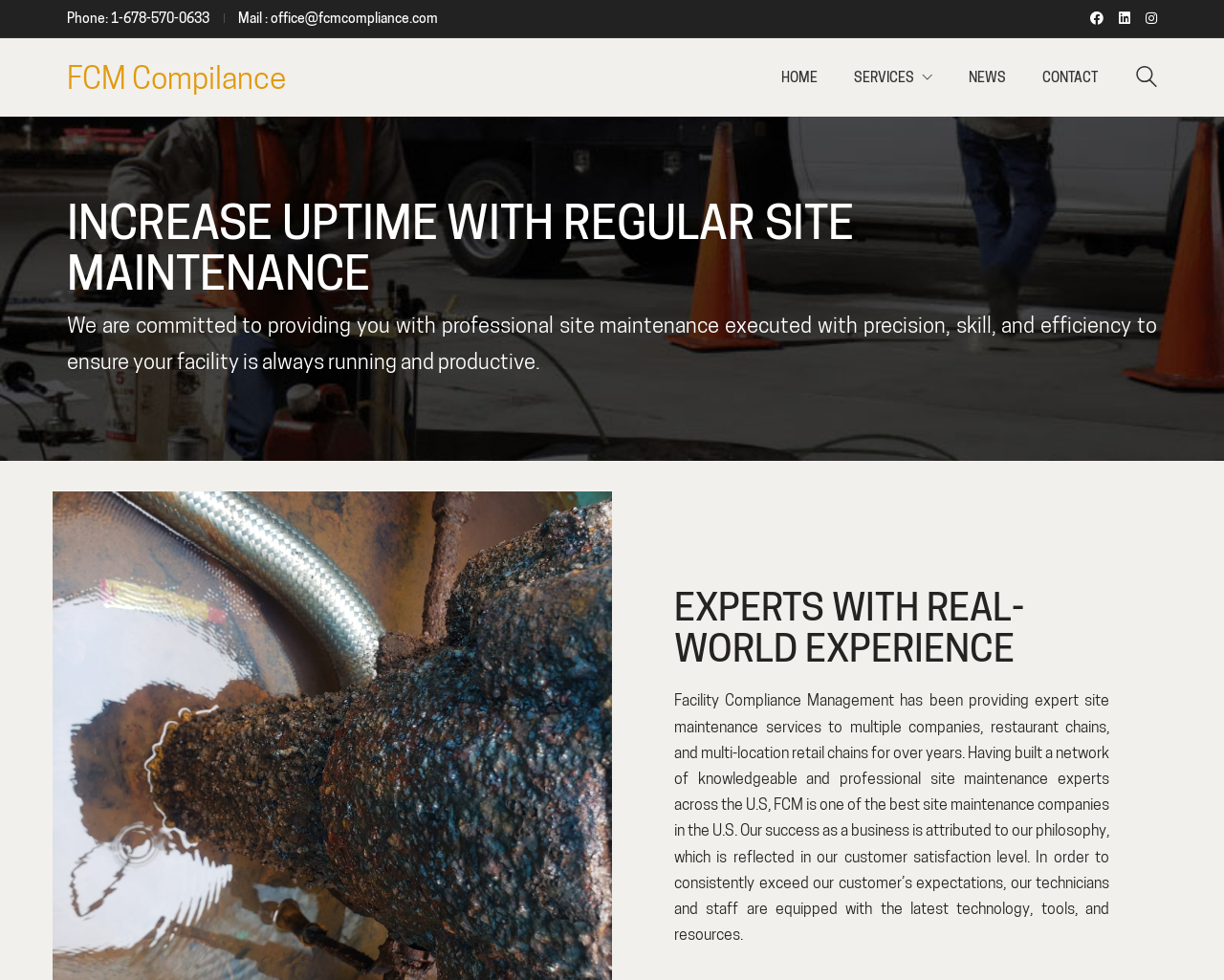Extract the top-level heading from the webpage and provide its text.

PROACTIVE SITE MAINTENANCE SERVICES